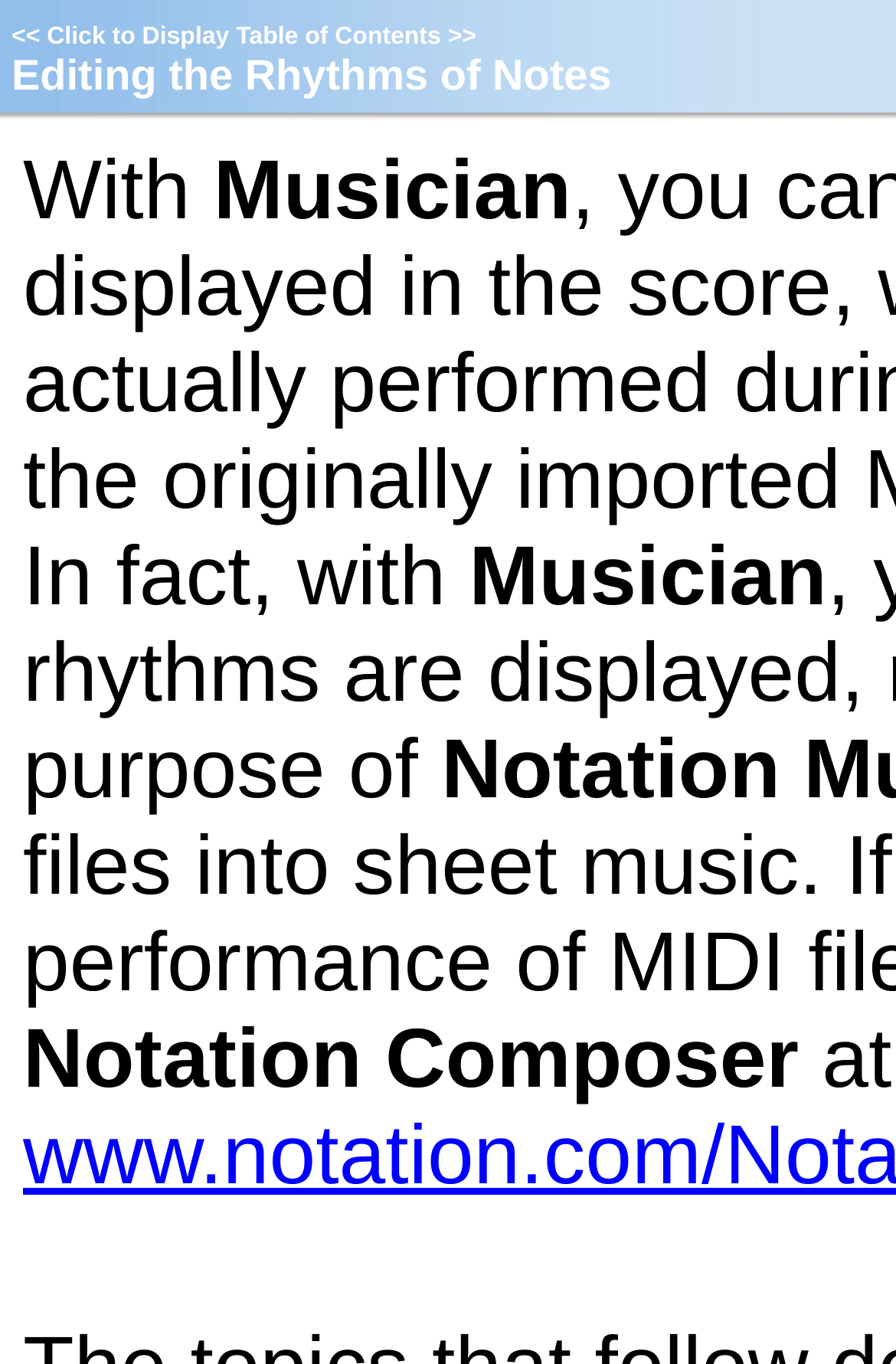Determine the main heading text of the webpage.

Editing the Rhythms of Notes